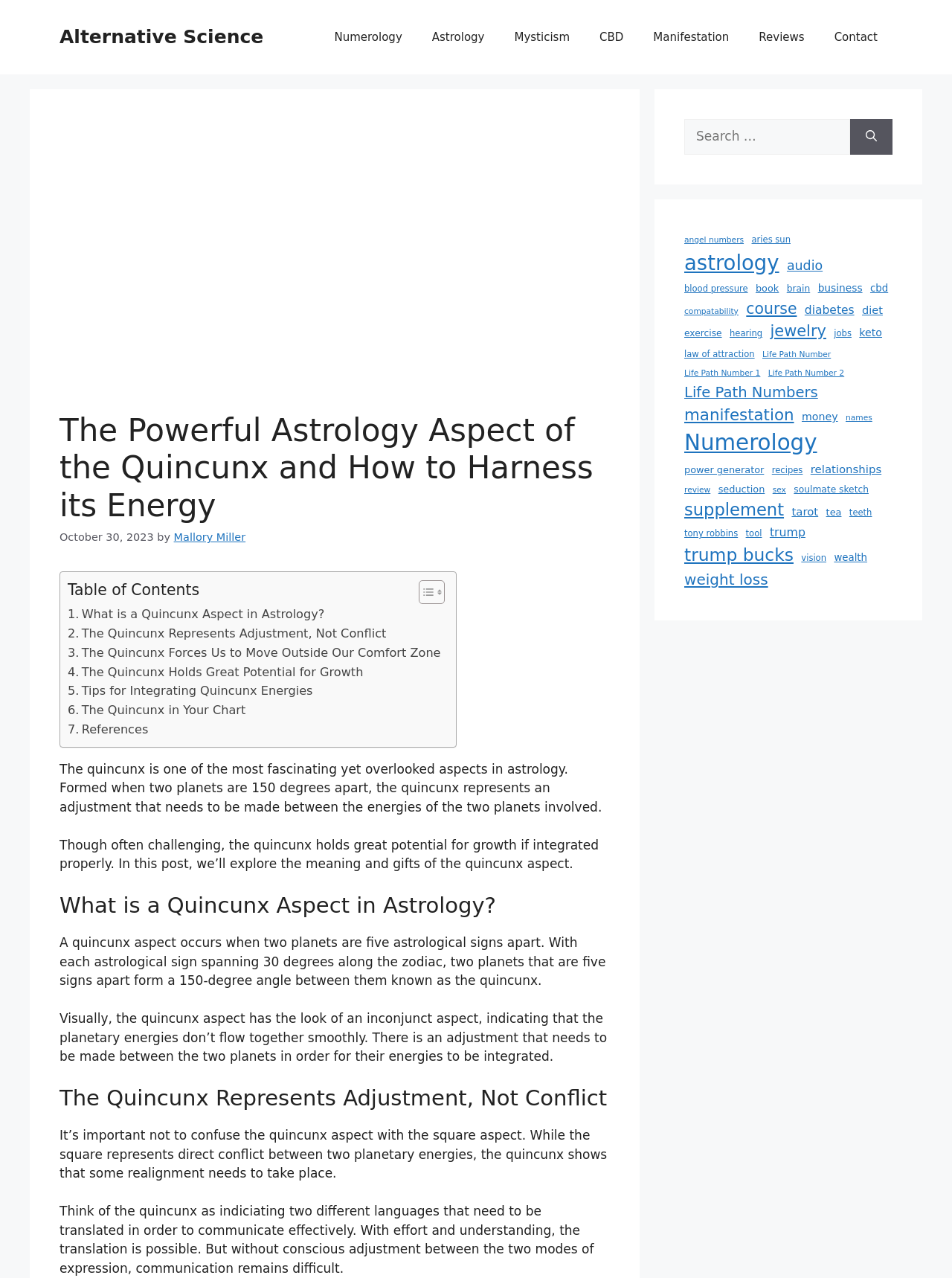Please find the bounding box for the following UI element description. Provide the coordinates in (top-left x, top-left y, bottom-right x, bottom-right y) format, with values between 0 and 1: parent_node: Search for: aria-label="Search"

[0.893, 0.093, 0.938, 0.121]